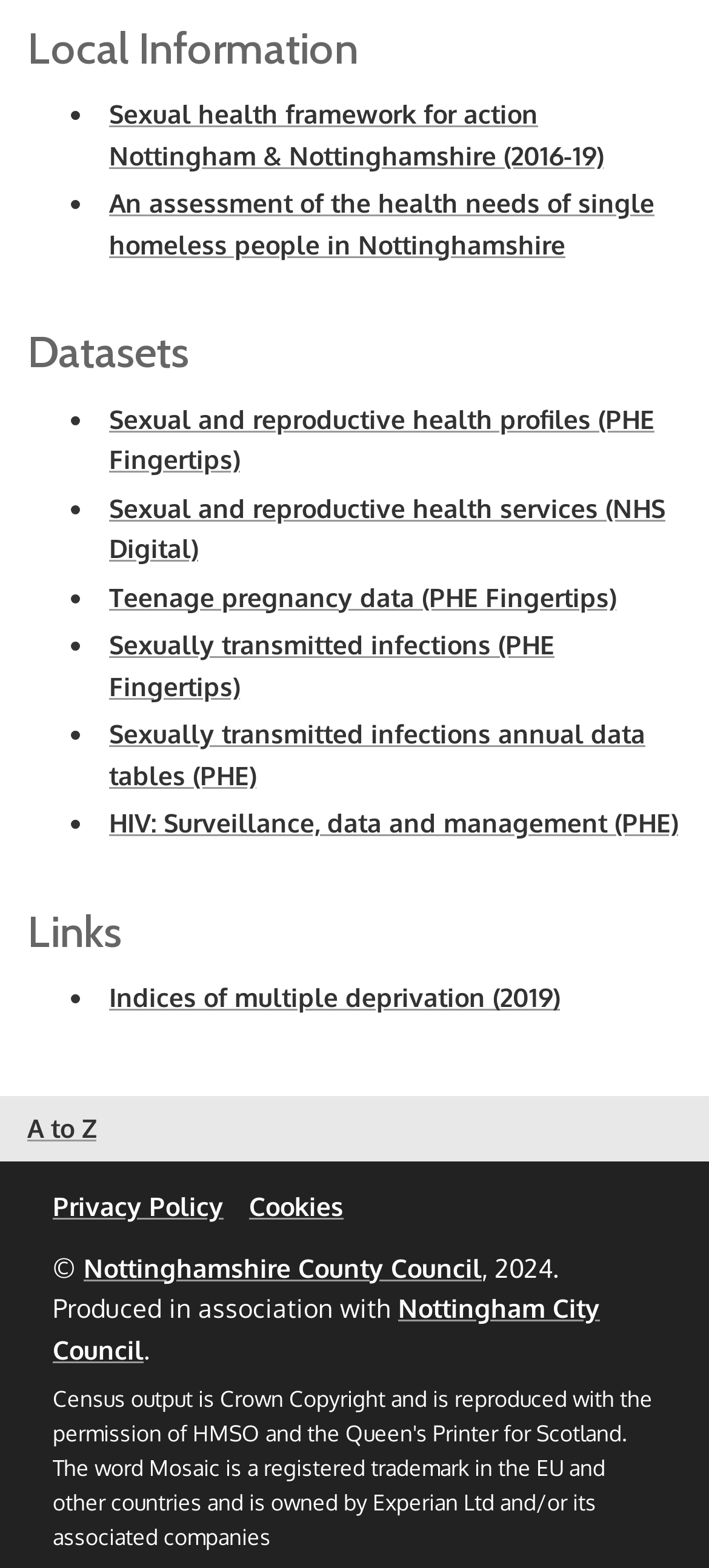Please find the bounding box coordinates of the element that must be clicked to perform the given instruction: "Explore Datasets". The coordinates should be four float numbers from 0 to 1, i.e., [left, top, right, bottom].

[0.038, 0.21, 0.962, 0.241]